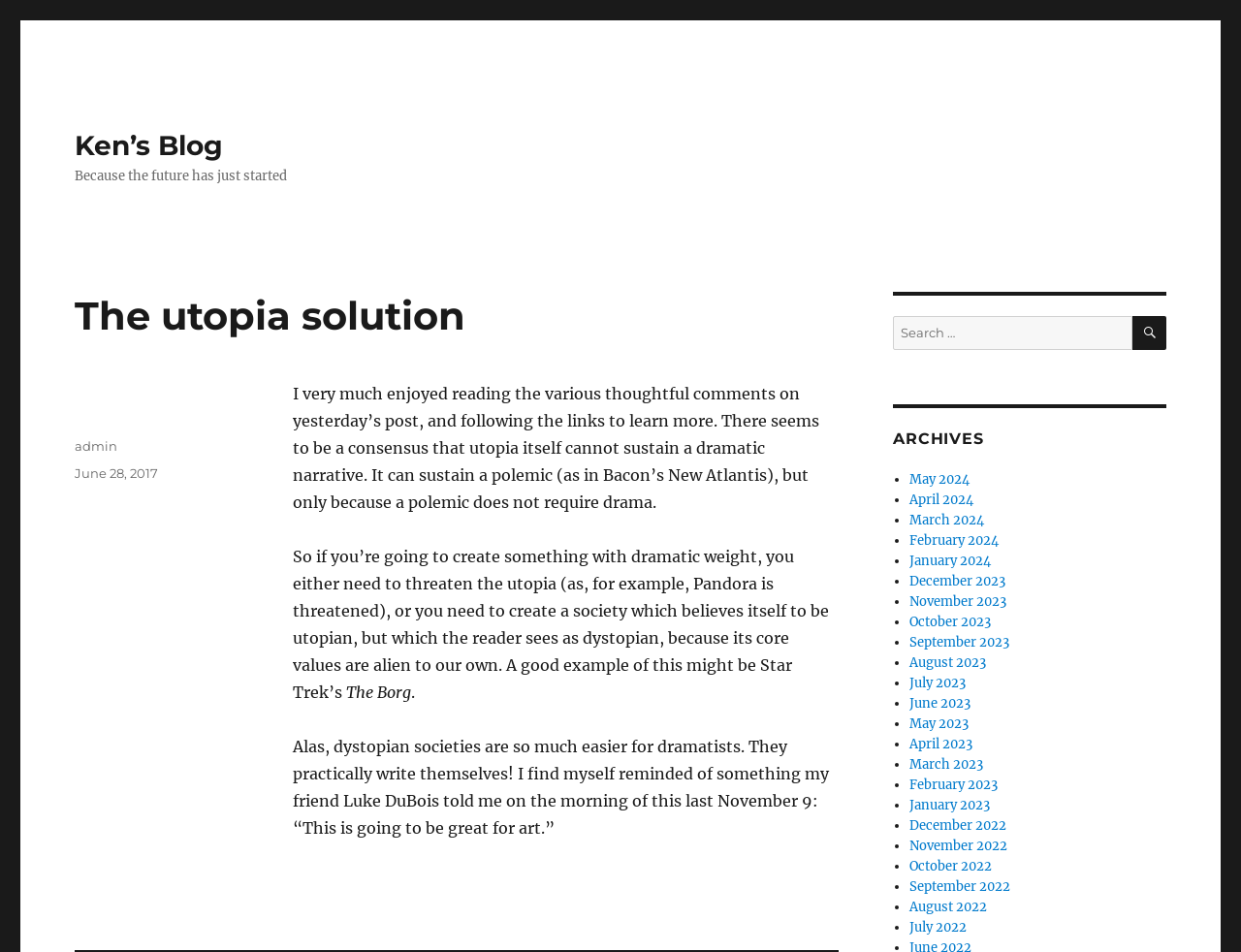Determine the bounding box coordinates for the area that should be clicked to carry out the following instruction: "Click on the 'May 2024' link".

[0.733, 0.495, 0.781, 0.512]